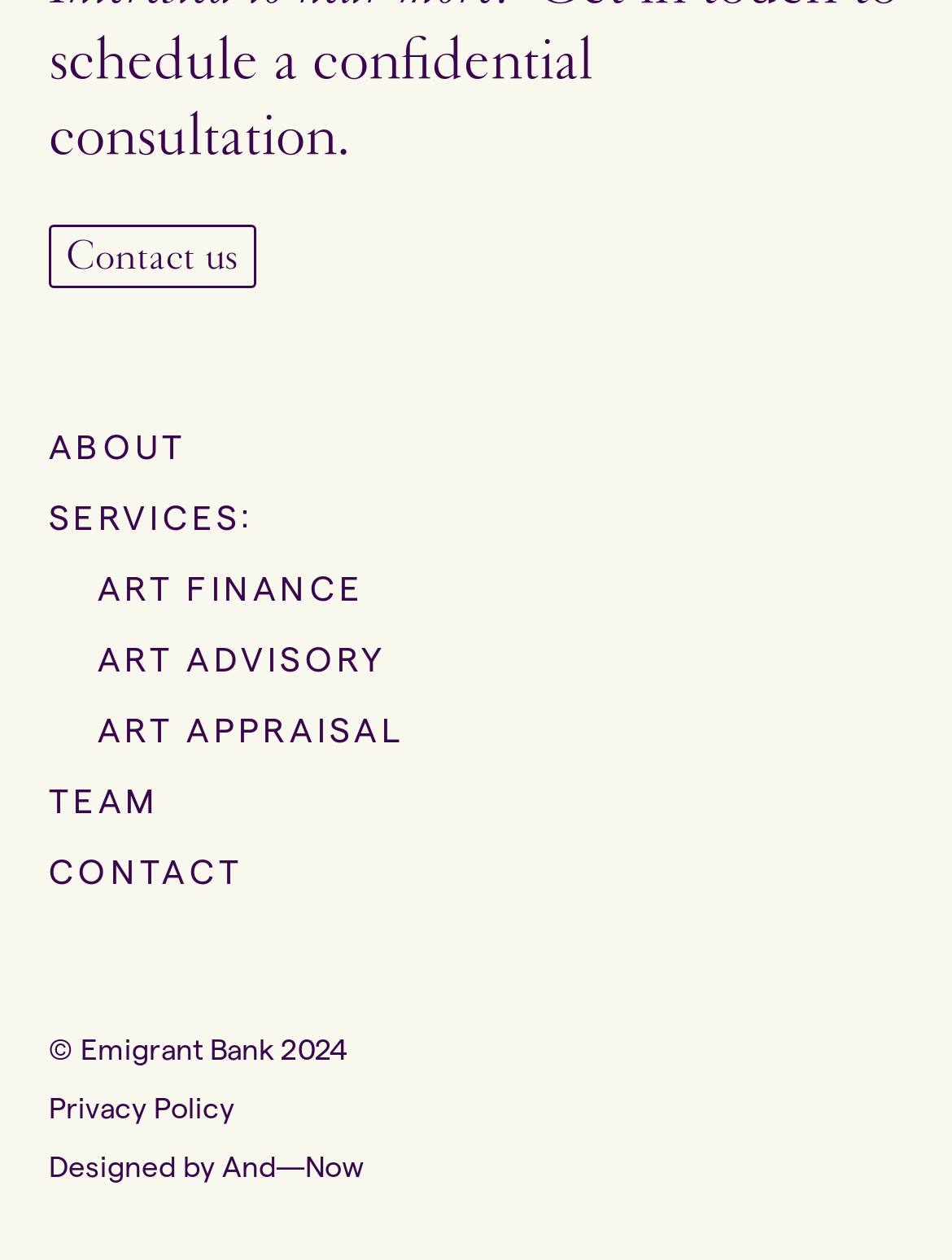What is the first link on the webpage?
Using the visual information from the image, give a one-word or short-phrase answer.

Contact us